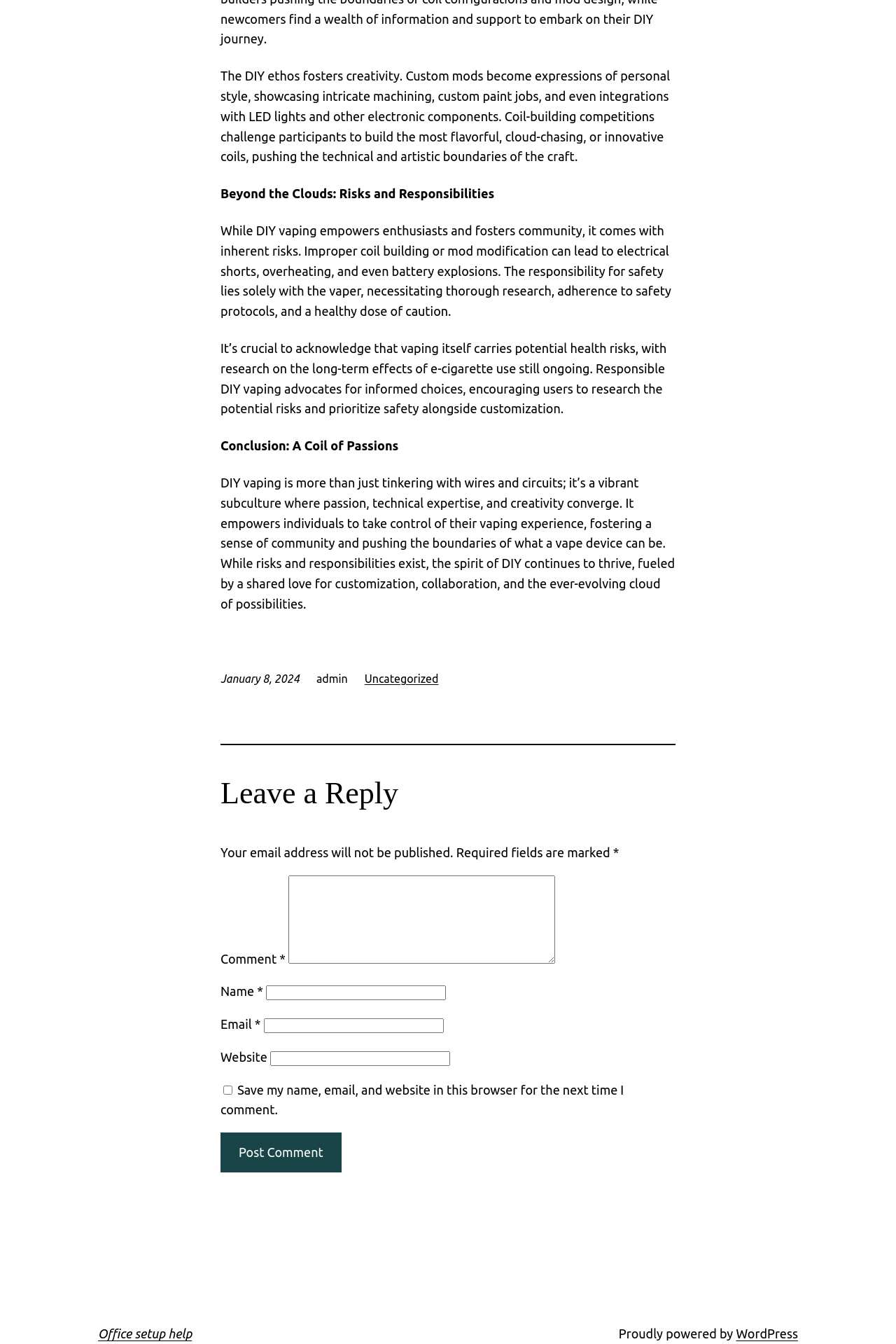Please identify the bounding box coordinates of the region to click in order to complete the given instruction: "Go to the WordPress website". The coordinates should be four float numbers between 0 and 1, i.e., [left, top, right, bottom].

[0.821, 0.987, 0.891, 0.997]